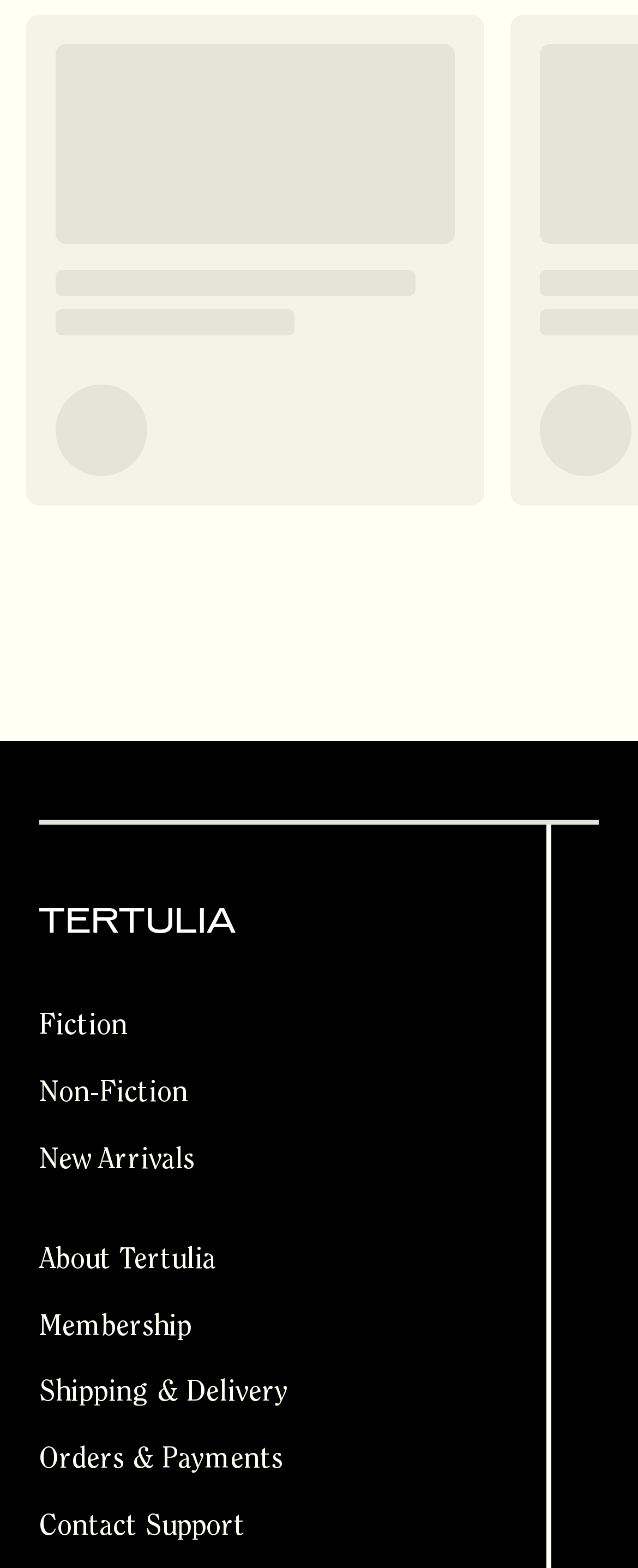Using details from the image, please answer the following question comprehensively:
How many menu options are available on this website?

By counting the number of link elements in the menu, we can determine that there are 9 menu options available on this website.